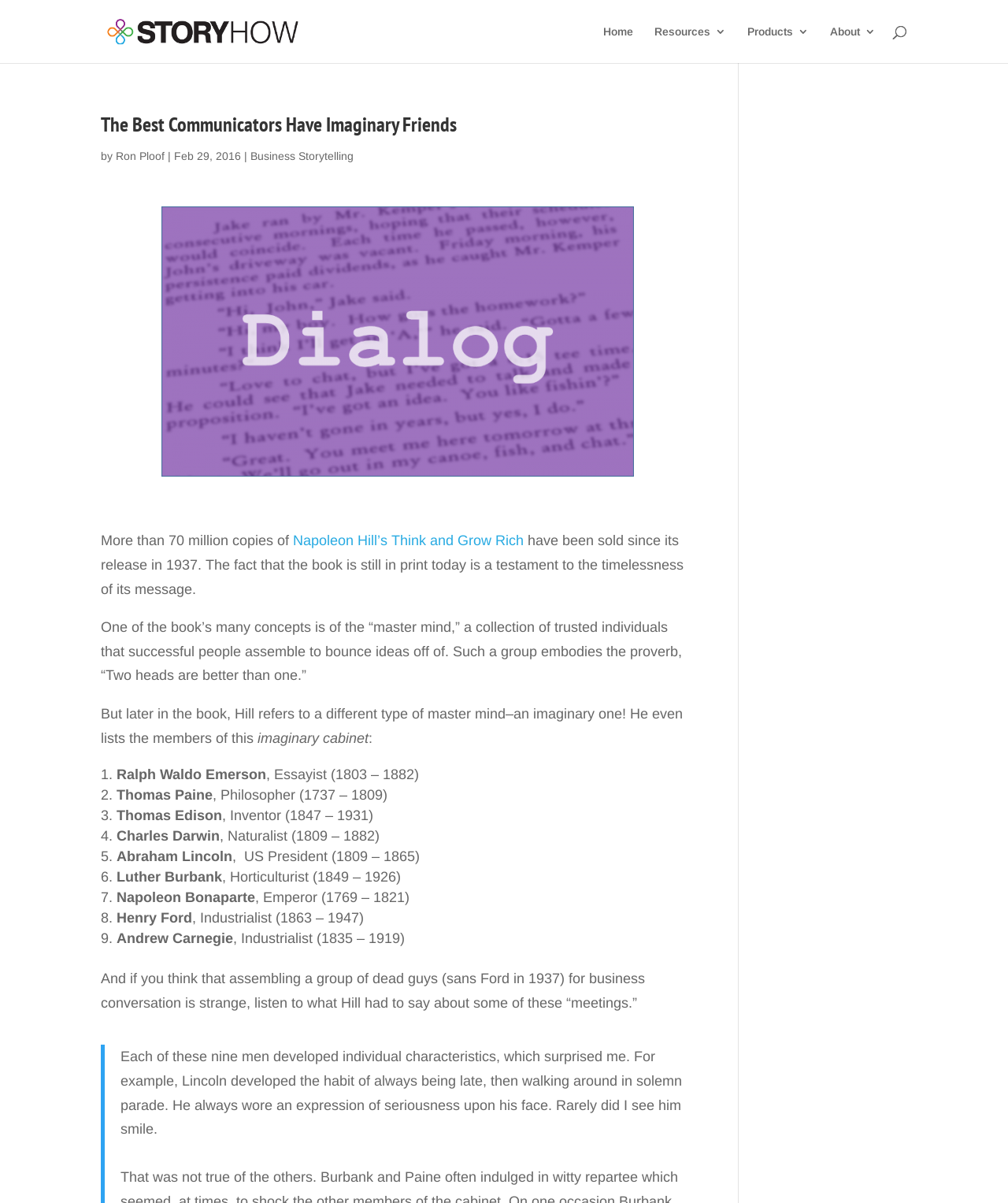Select the bounding box coordinates of the element I need to click to carry out the following instruction: "Find us on Facebook".

None